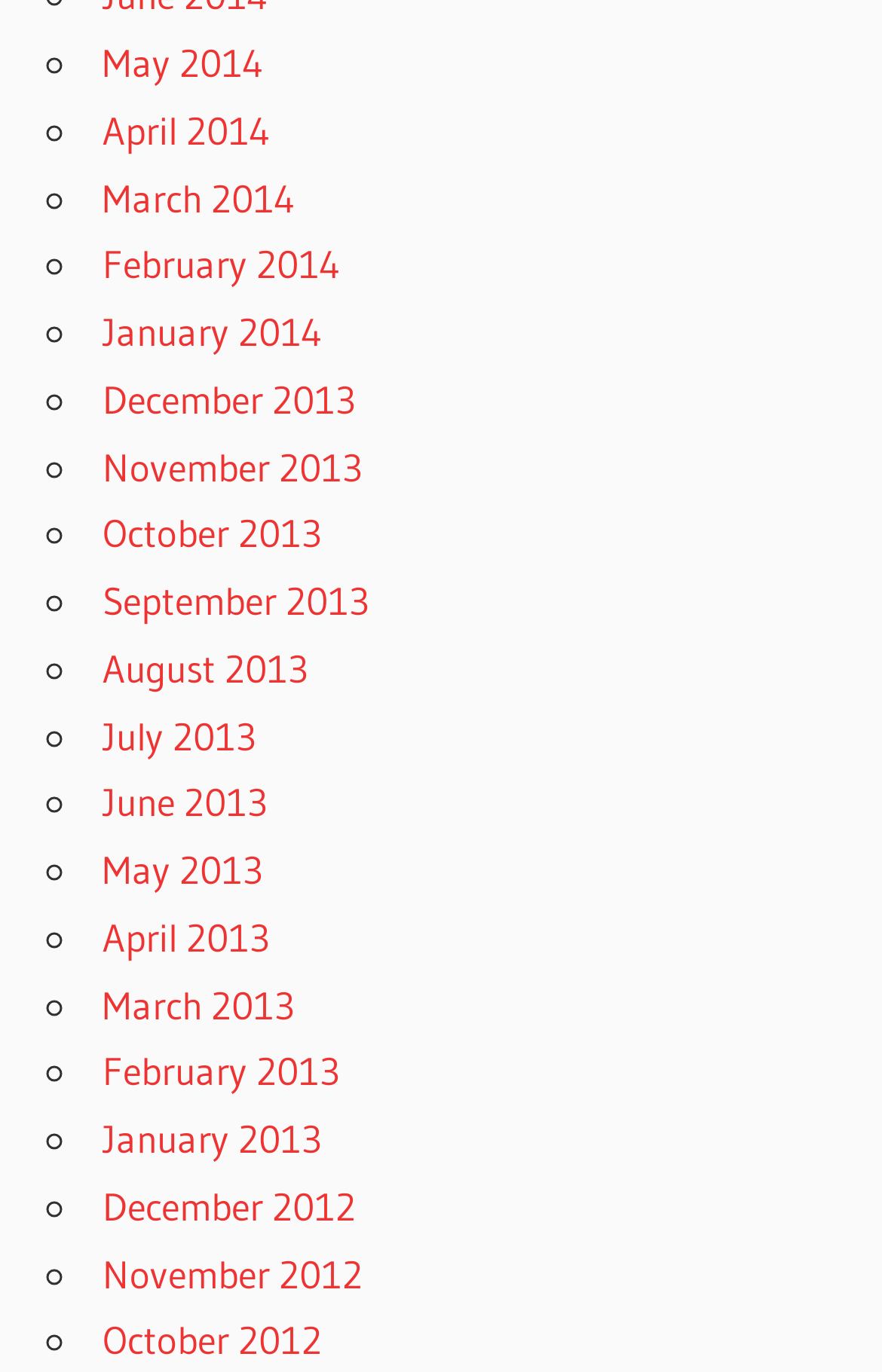Determine the bounding box coordinates of the area to click in order to meet this instruction: "View January 2013".

[0.116, 0.813, 0.365, 0.847]